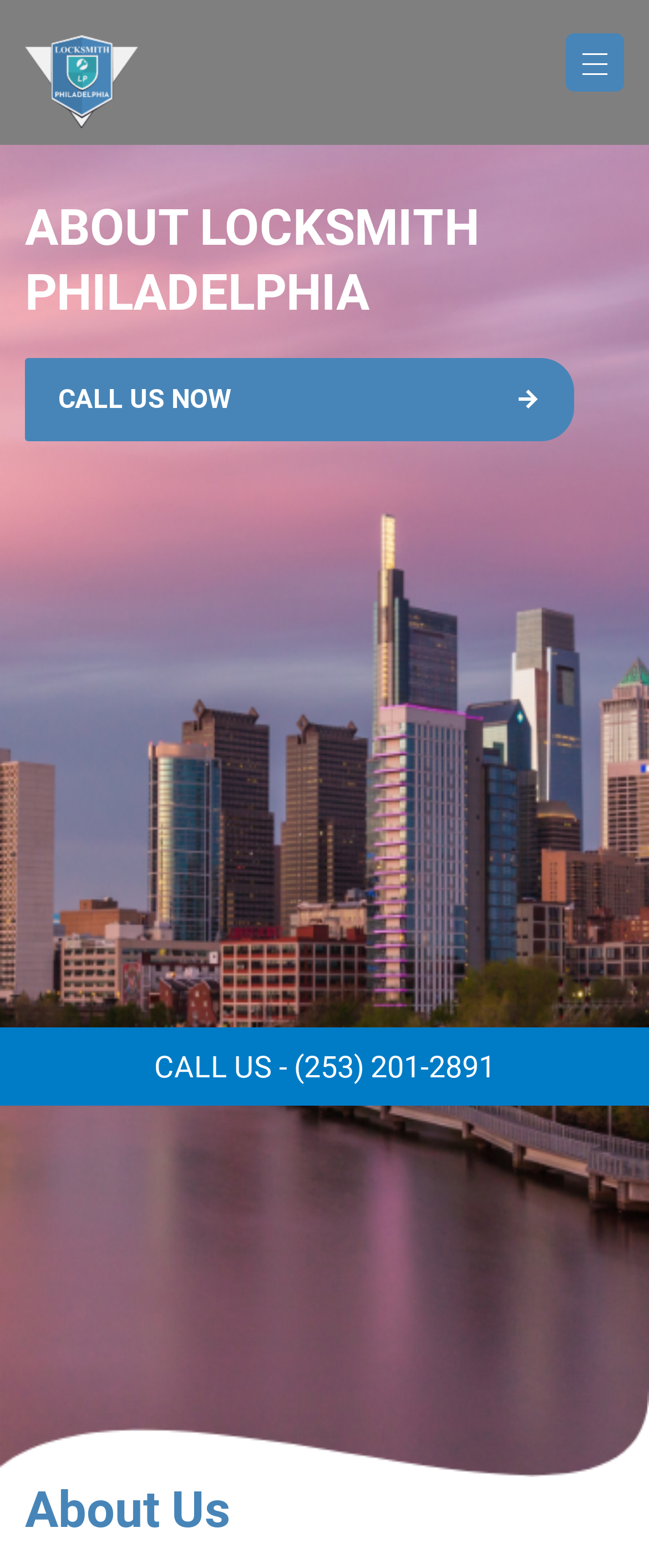Please provide a detailed answer to the question below based on the screenshot: 
How many headings are on the page?

I counted the heading elements on the page and found three: 'ABOUT LOCKSMITH PHILADELPHIA', 'About Us', and the one containing the 'CALL US NOW' link.